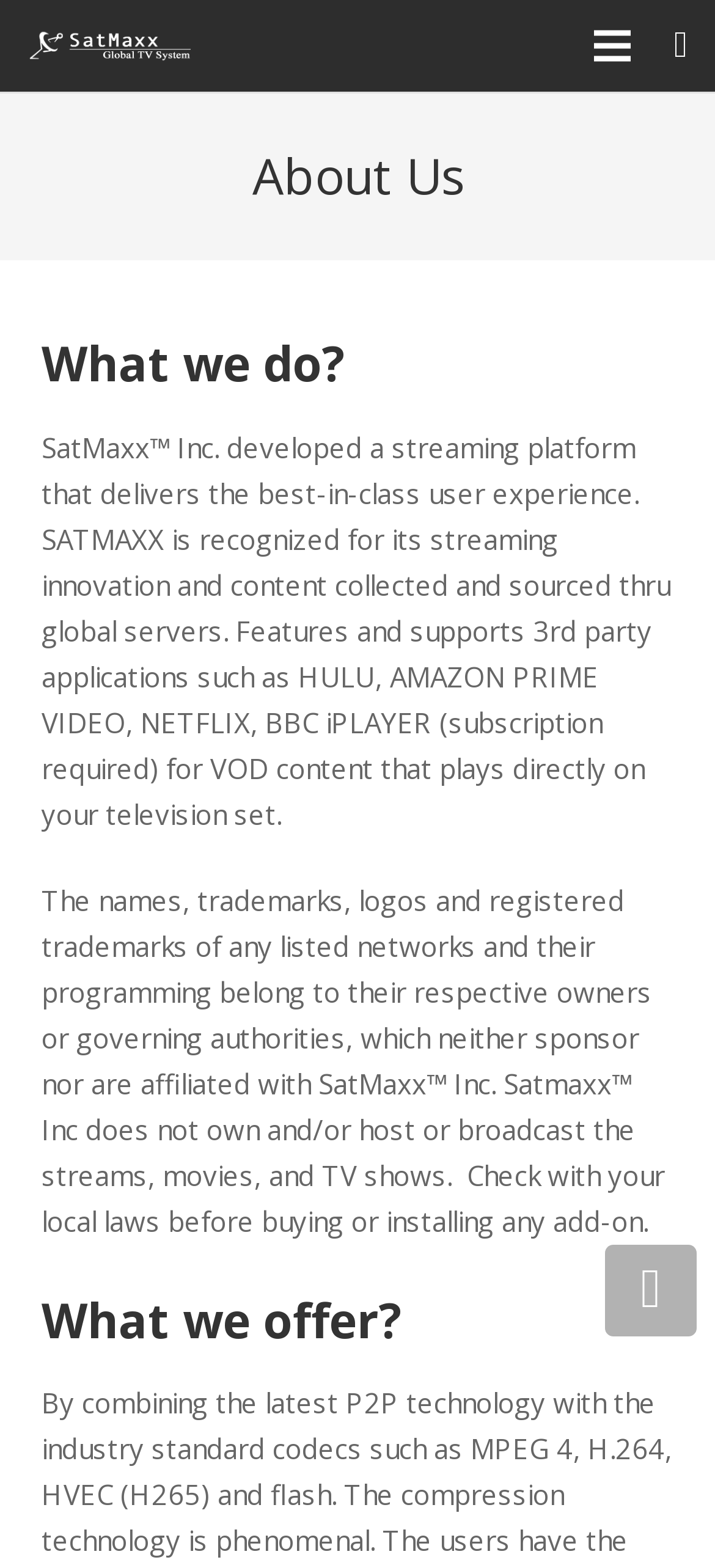Utilize the information from the image to answer the question in detail:
What is SatMaxx Inc. recognized for?

As mentioned in the paragraph under the 'What we do?' heading, SatMaxx Inc. is recognized for its streaming innovation, indicating that the company has made significant contributions or advancements in the field of streaming technology.